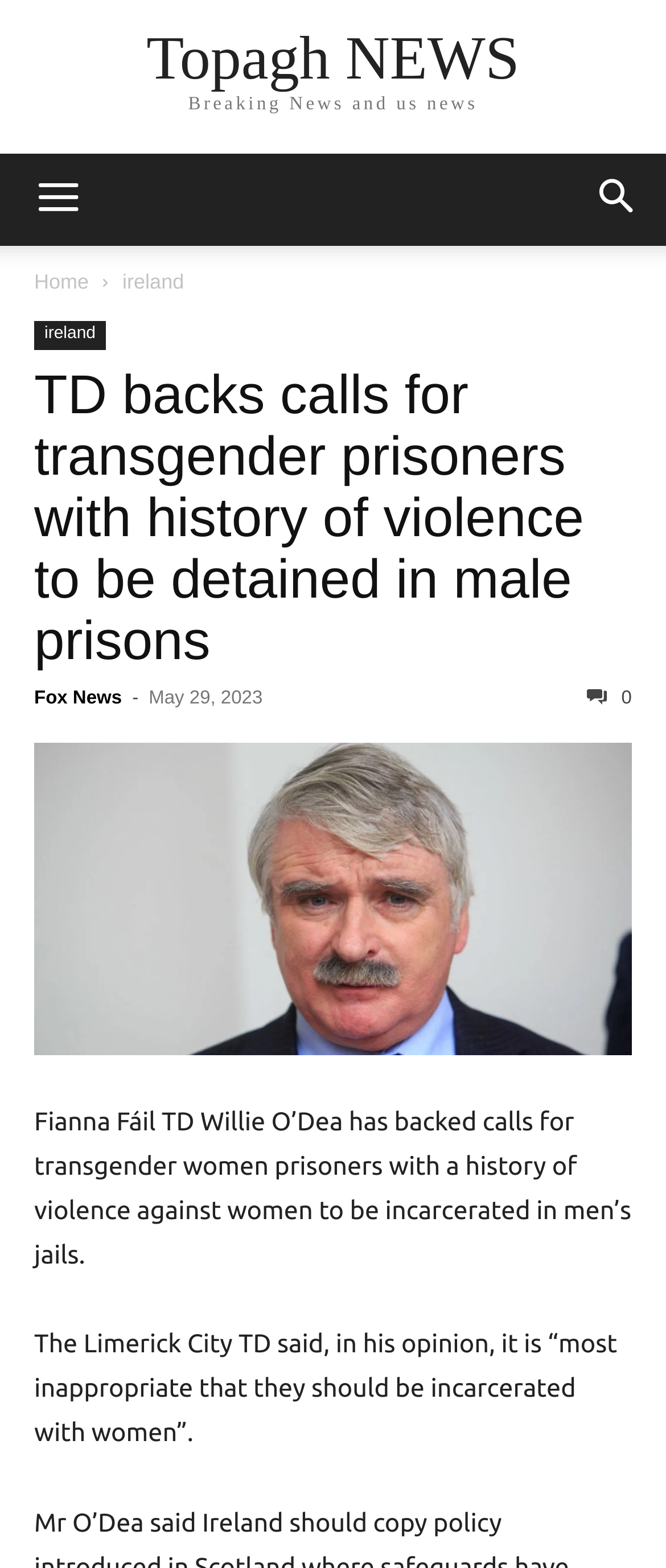Specify the bounding box coordinates of the element's area that should be clicked to execute the given instruction: "go to Topagh NEWS". The coordinates should be four float numbers between 0 and 1, i.e., [left, top, right, bottom].

[0.22, 0.017, 0.78, 0.056]